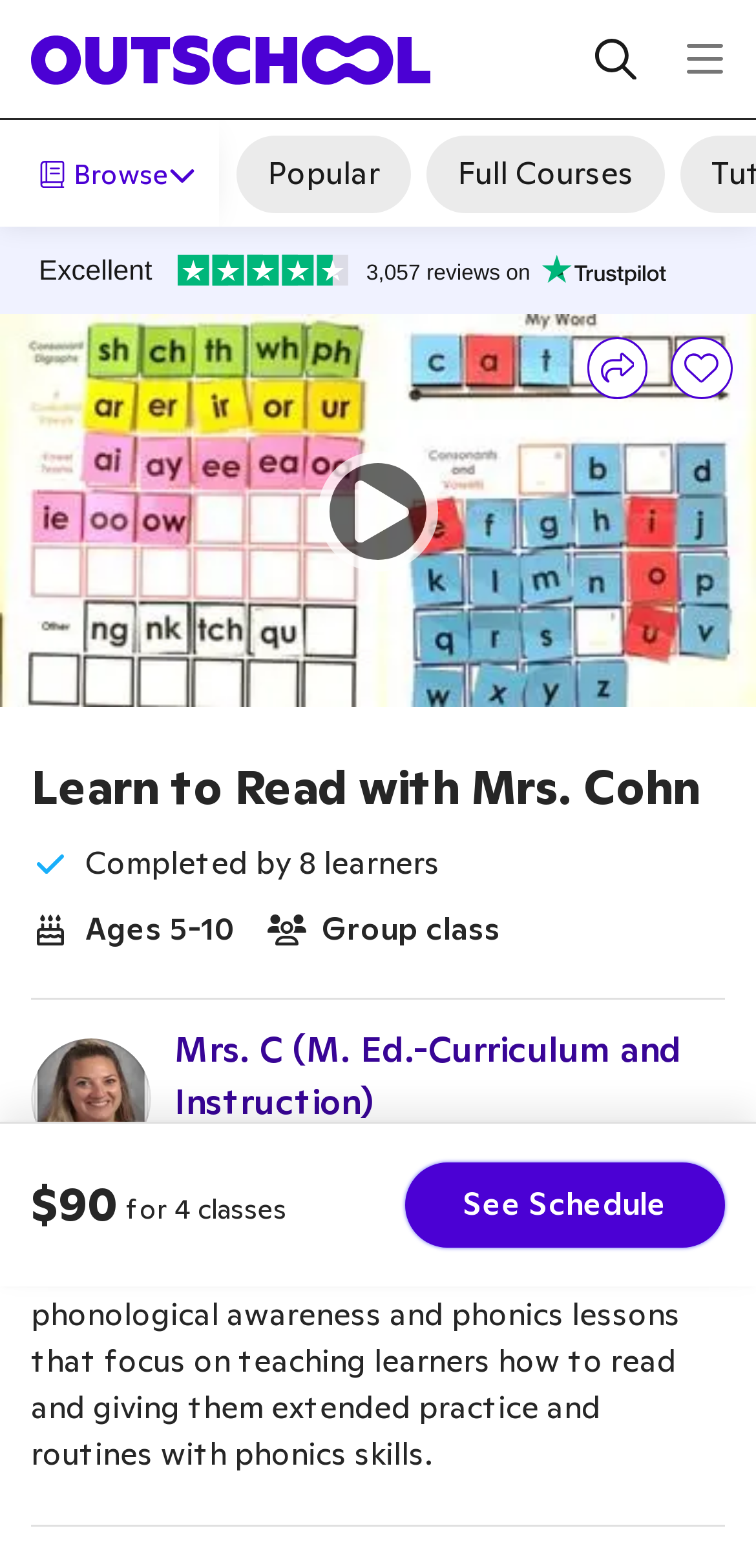Please specify the bounding box coordinates of the clickable region to carry out the following instruction: "Click the 'Browse' button". The coordinates should be four float numbers between 0 and 1, in the format [left, top, right, bottom].

[0.0, 0.077, 0.29, 0.145]